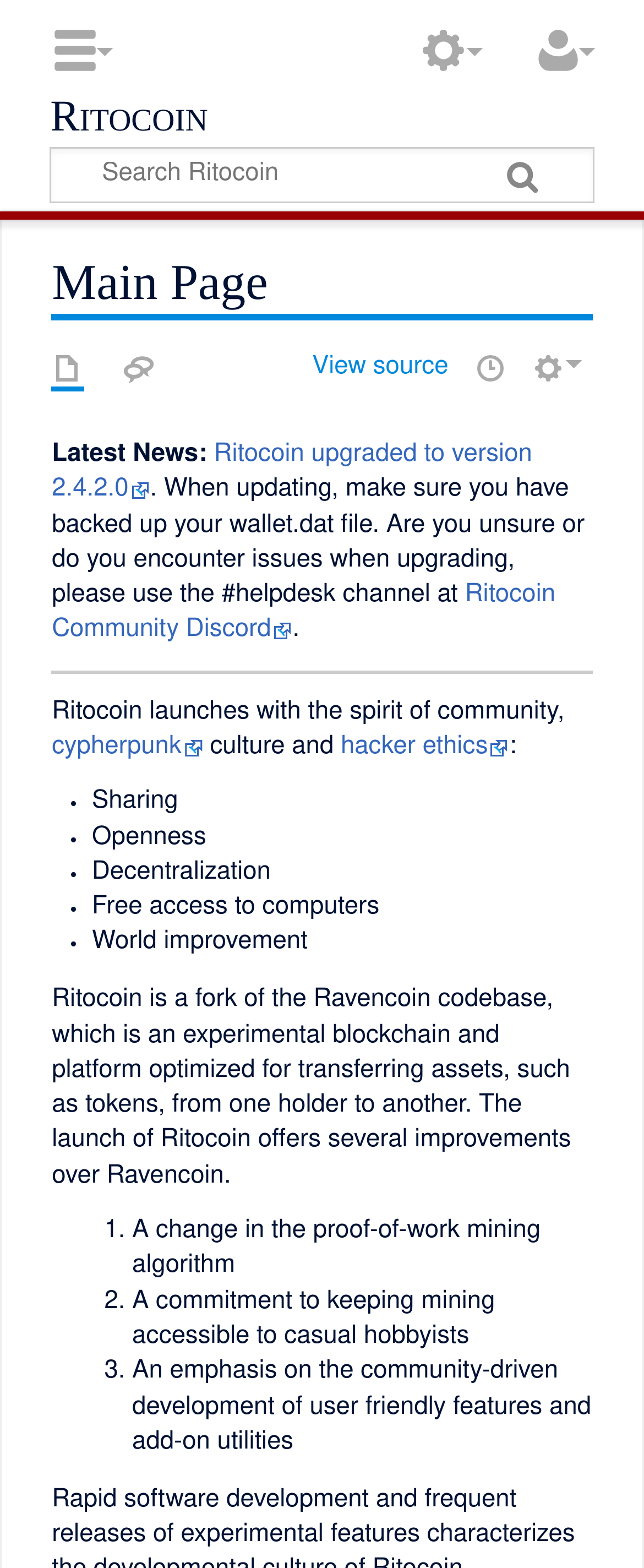Locate the bounding box coordinates of the clickable region to complete the following instruction: "Click the language button."

None